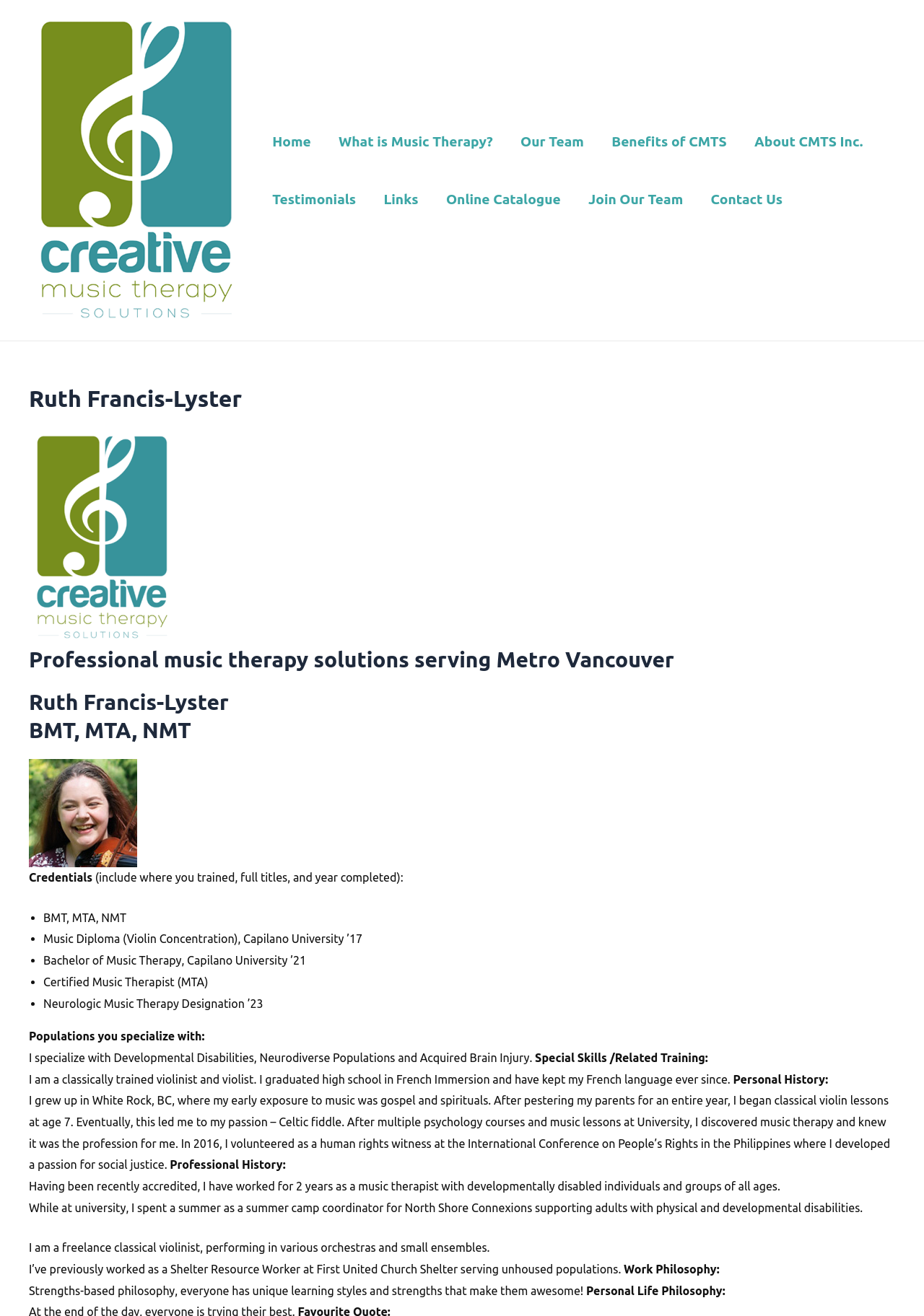Determine the bounding box for the HTML element described here: "Contact Us". The coordinates should be given as [left, top, right, bottom] with each number being a float between 0 and 1.

[0.754, 0.129, 0.862, 0.173]